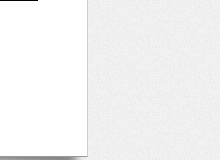Review the image closely and give a comprehensive answer to the question: What is the purpose of the article?

The caption states that the article aims to provide insights and guidance on maintaining professionalism and positive relationships at work, which implies that the purpose of the article is to offer helpful advice and information to readers.